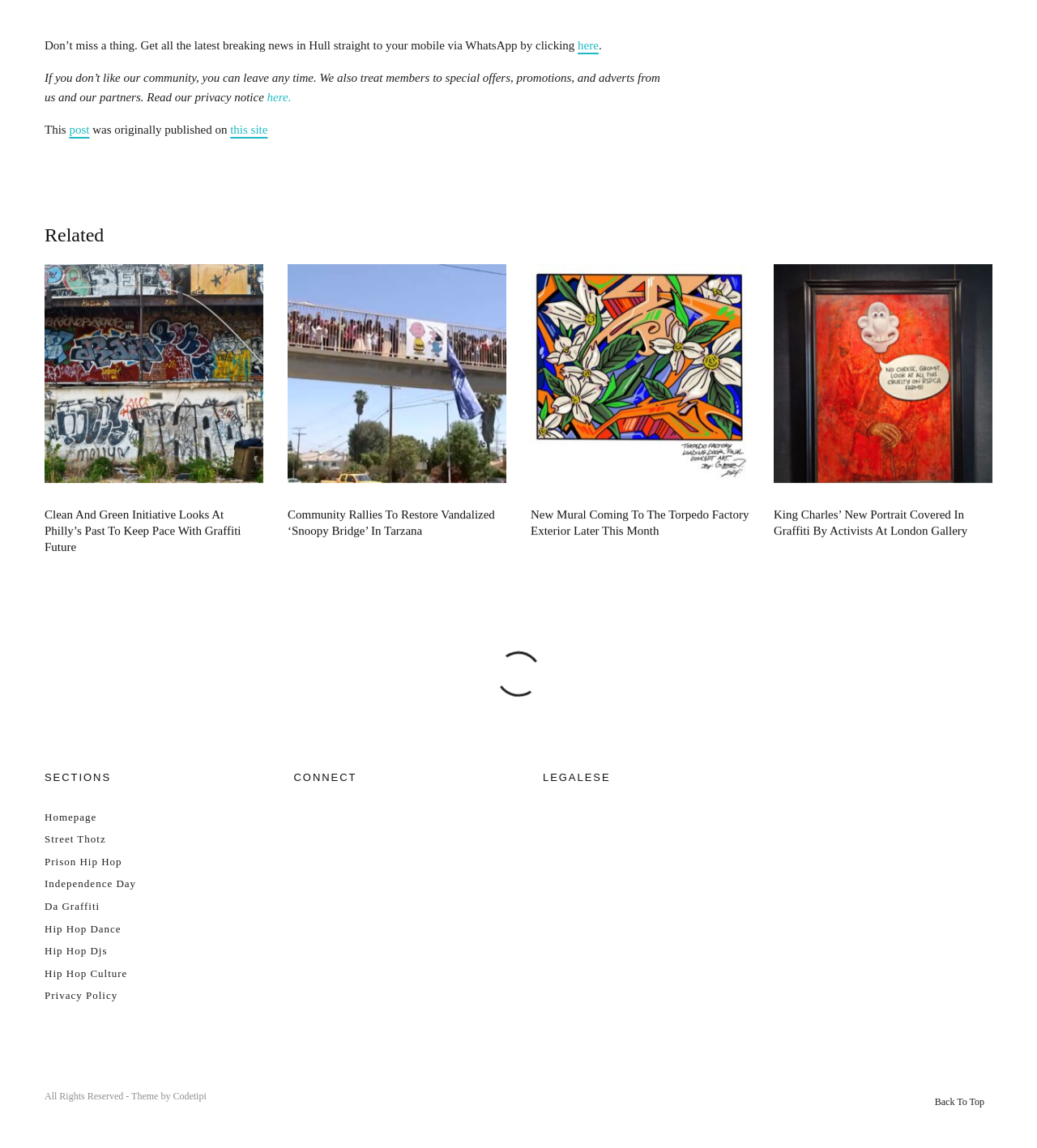Provide the bounding box coordinates of the UI element that matches the description: "Codetipi".

[0.167, 0.95, 0.199, 0.96]